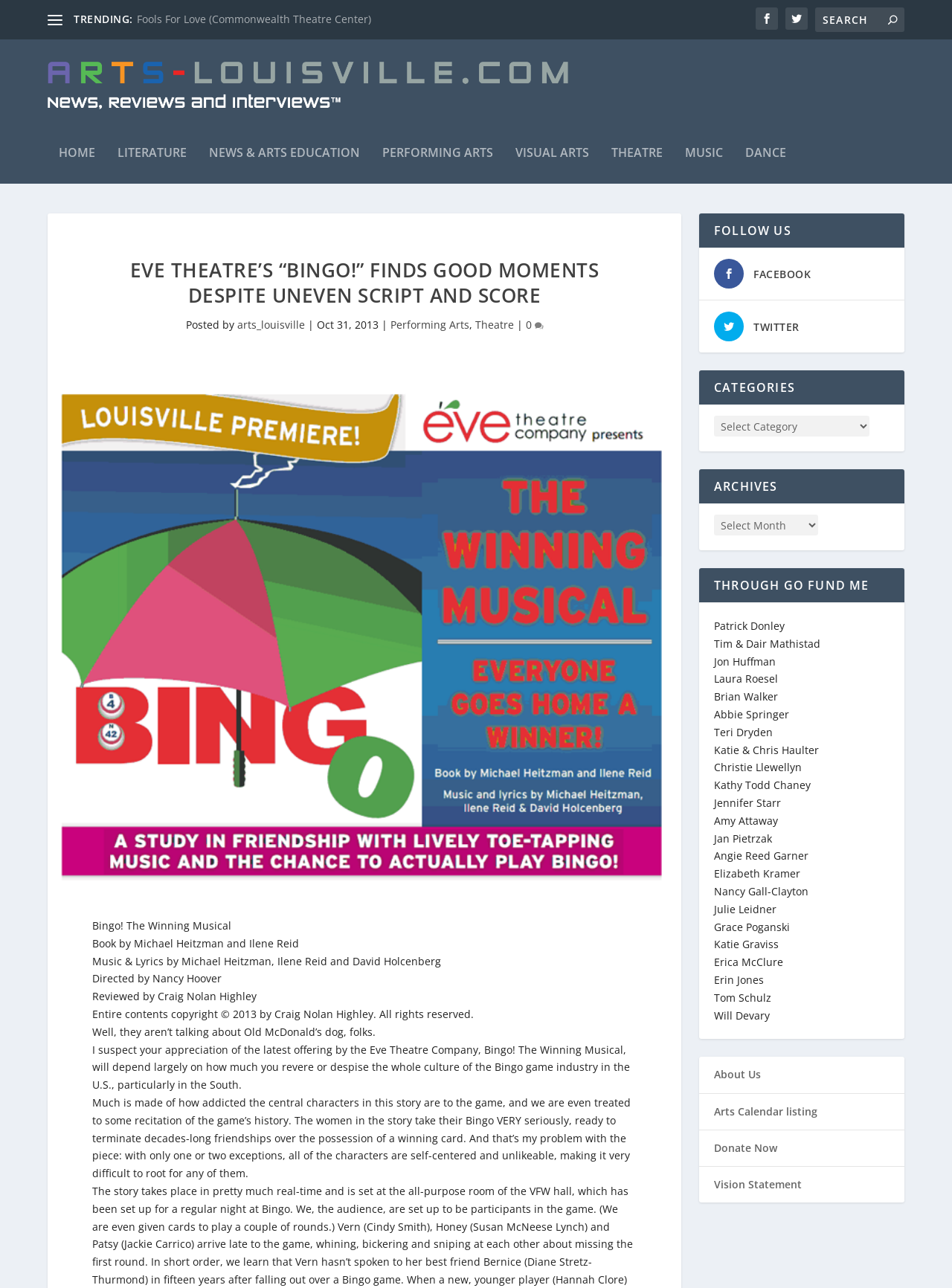What is the main heading of this webpage? Please extract and provide it.

EVE THEATRE’S “BINGO!” FINDS GOOD MOMENTS DESPITE UNEVEN SCRIPT AND SCORE